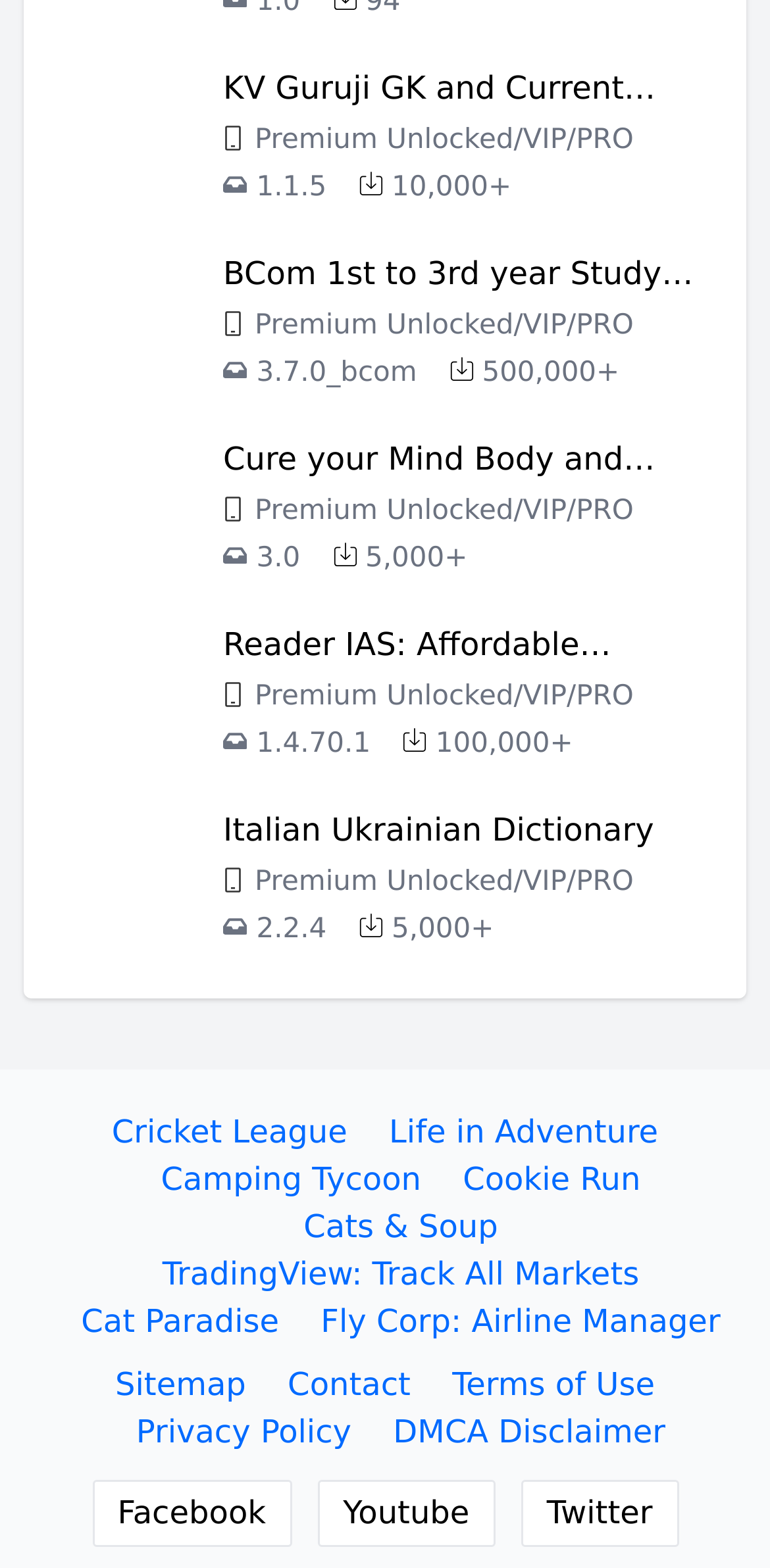Please find the bounding box coordinates (top-left x, top-left y, bottom-right x, bottom-right y) in the screenshot for the UI element described as follows: Cats & Soup

[0.394, 0.77, 0.647, 0.794]